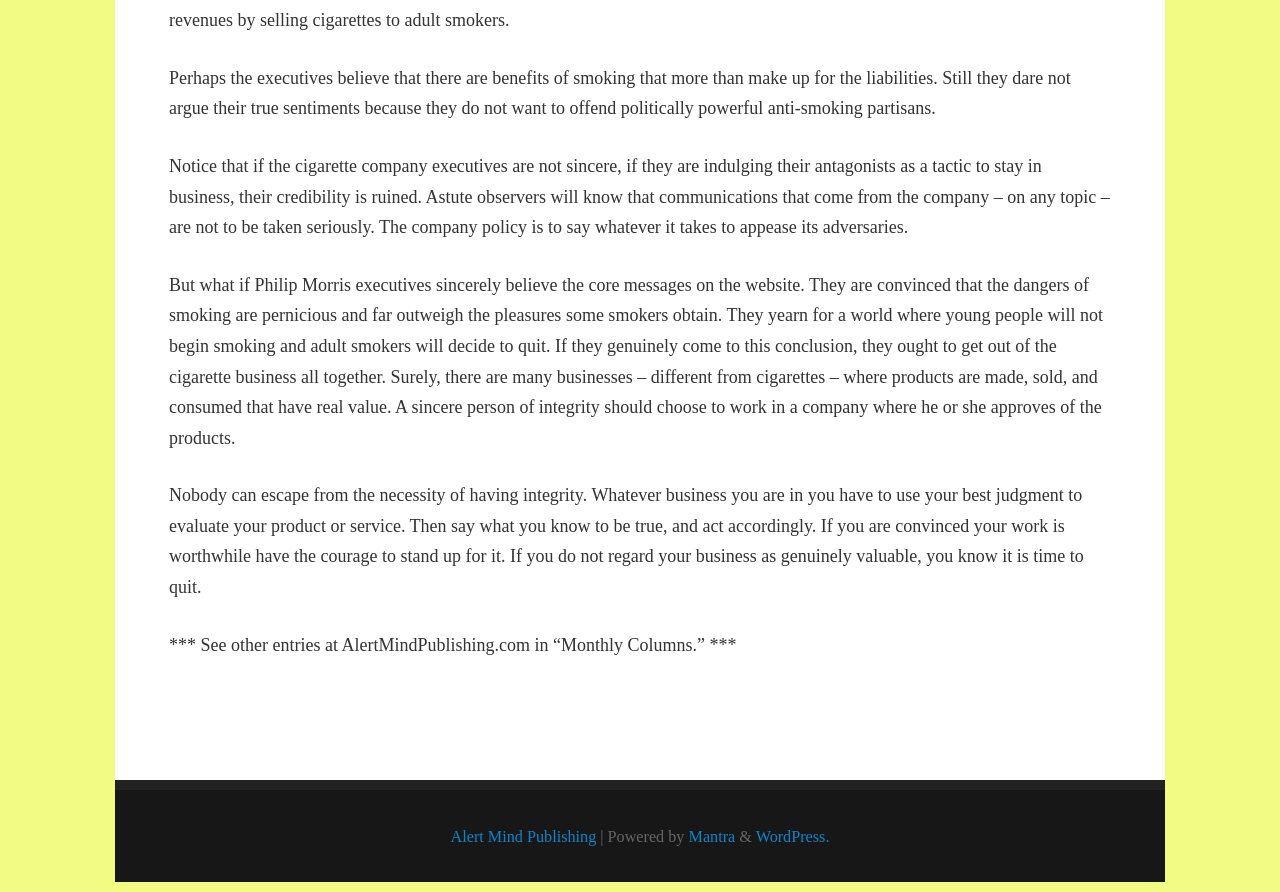Determine the bounding box coordinates for the UI element described. Format the coordinates as (top-left x, top-left y, bottom-right x, bottom-right y) and ensure all values are between 0 and 1. Element description: Mantra

[0.538, 0.929, 0.574, 0.949]